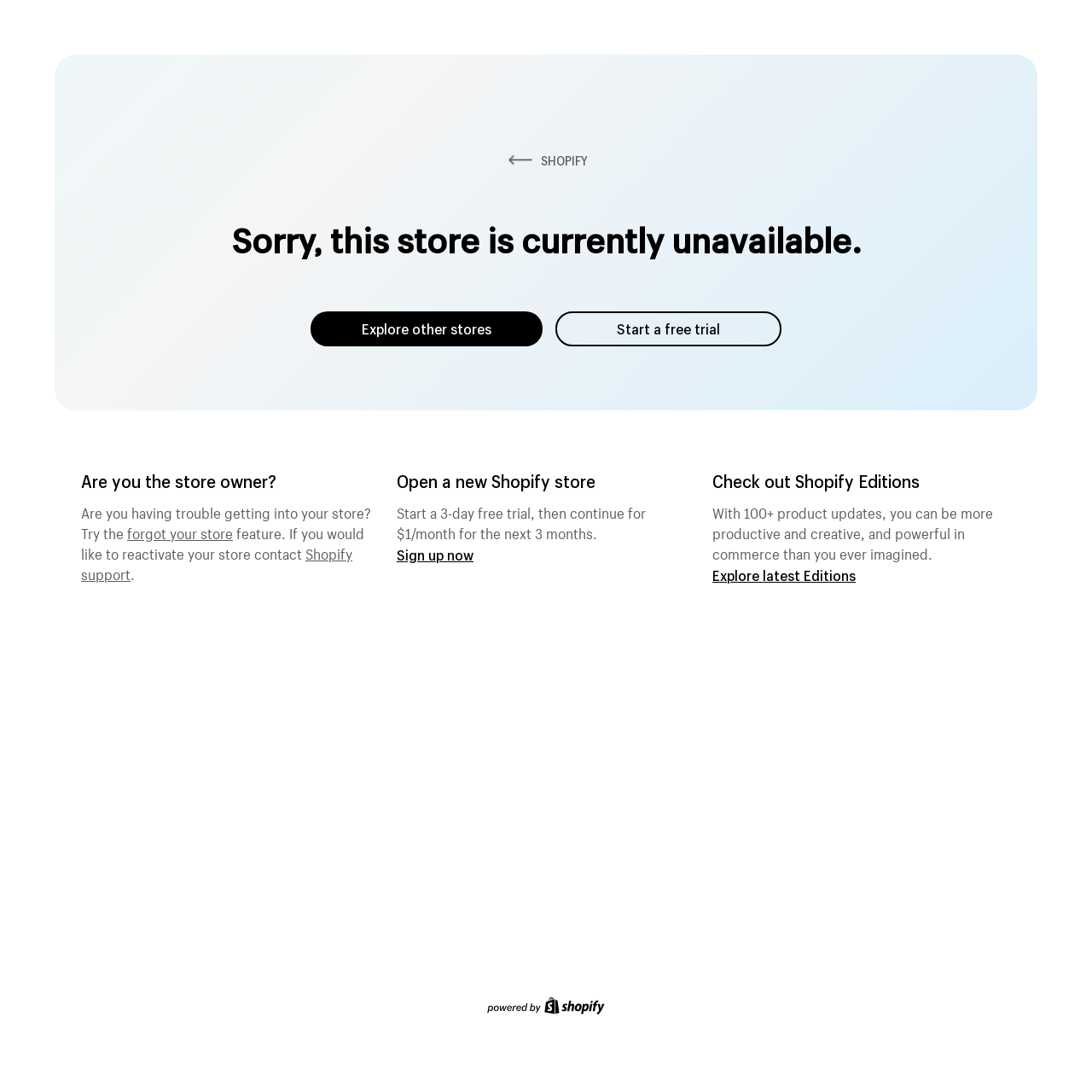Using the information in the image, give a comprehensive answer to the question: 
What is the cost of continuing the store after the trial?

After the 3-day free trial, the store owner can continue for $1/month for the next 3 months, as mentioned in the static text element.